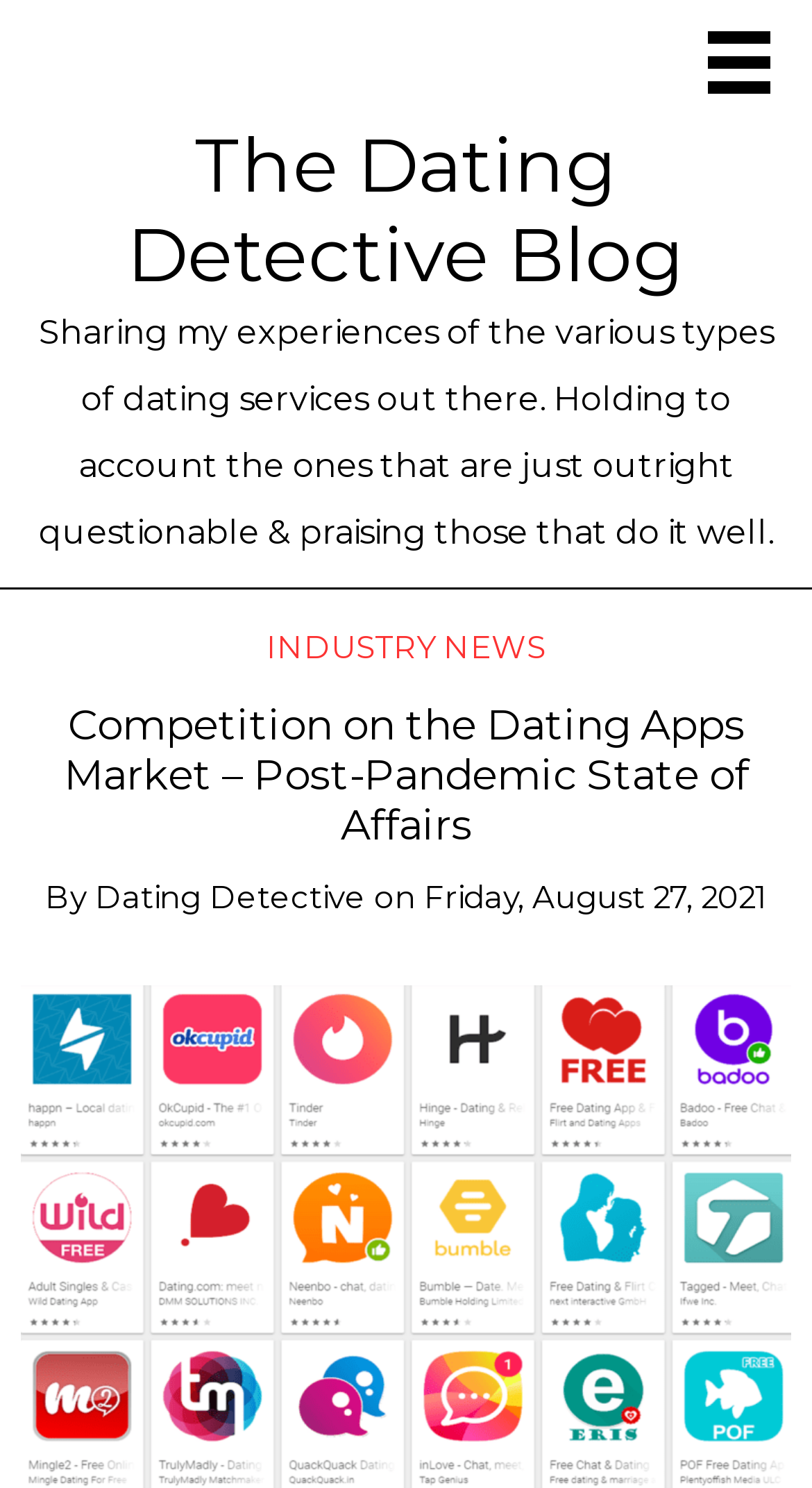Provide a brief response to the question below using a single word or phrase: 
What is the purpose of the blog?

Sharing experiences of dating services